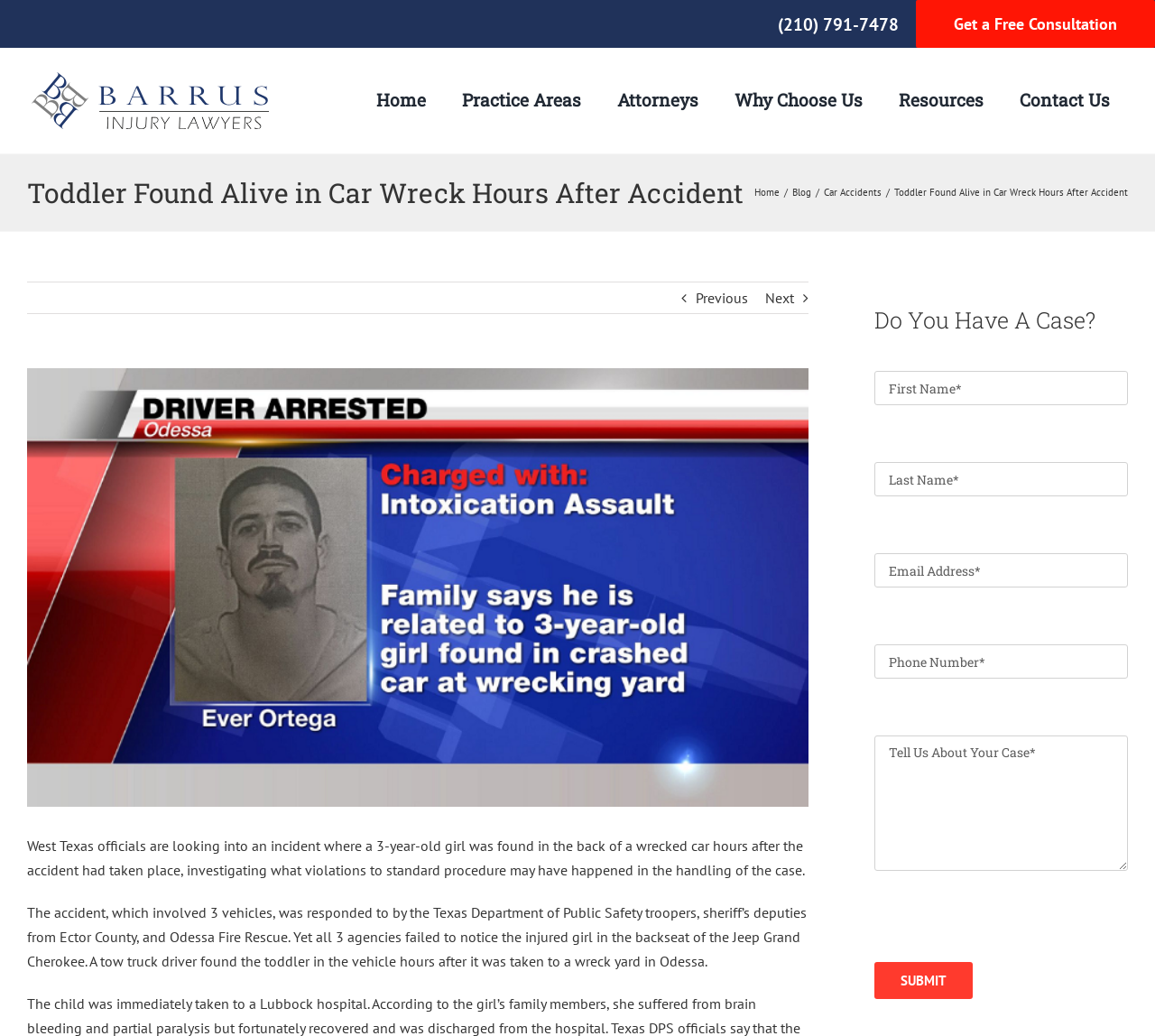Please specify the coordinates of the bounding box for the element that should be clicked to carry out this instruction: "Call the phone number". The coordinates must be four float numbers between 0 and 1, formatted as [left, top, right, bottom].

[0.674, 0.013, 0.778, 0.034]